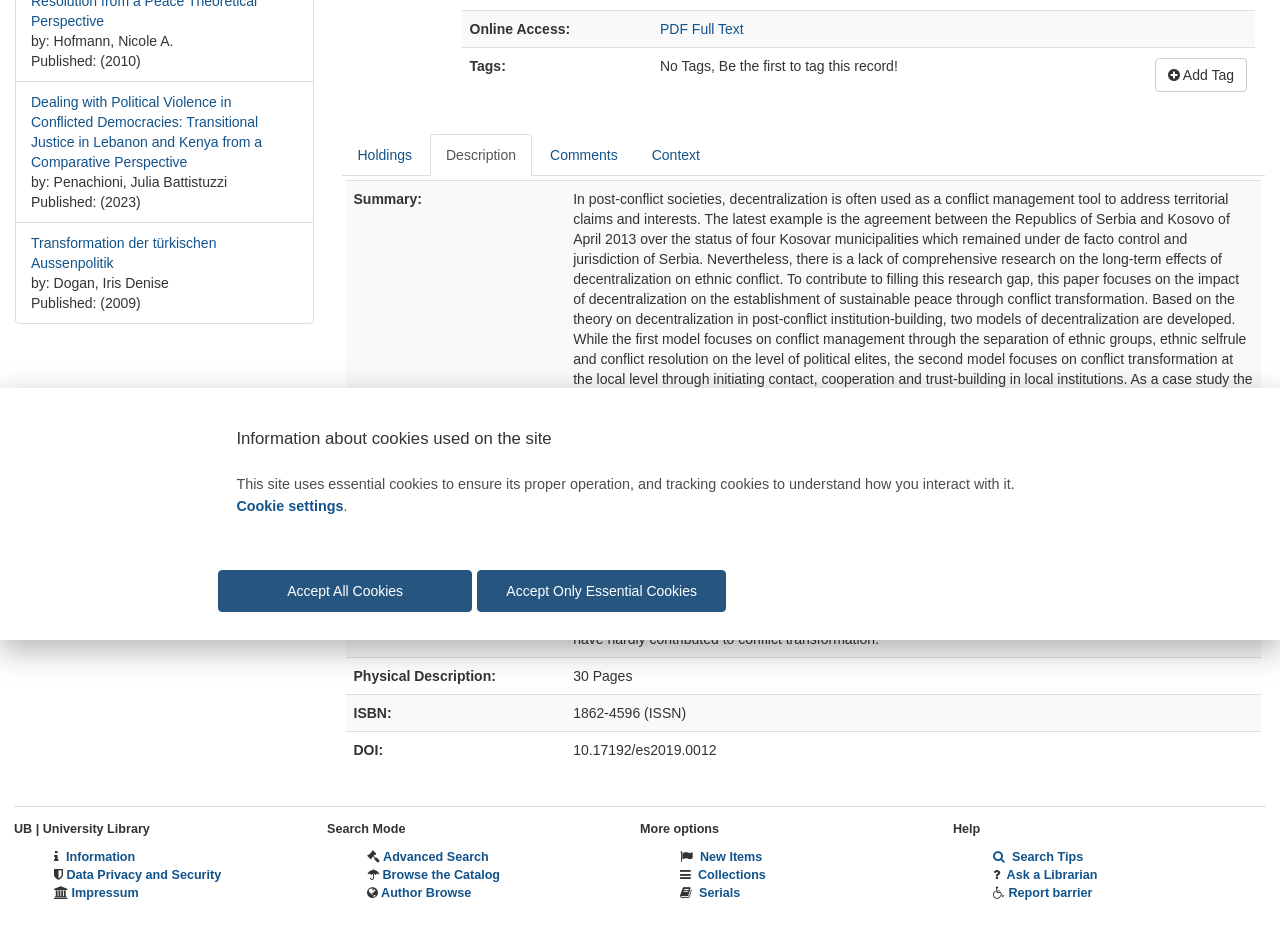Extract the bounding box of the UI element described as: "Data Privacy and Security".

[0.052, 0.937, 0.173, 0.952]